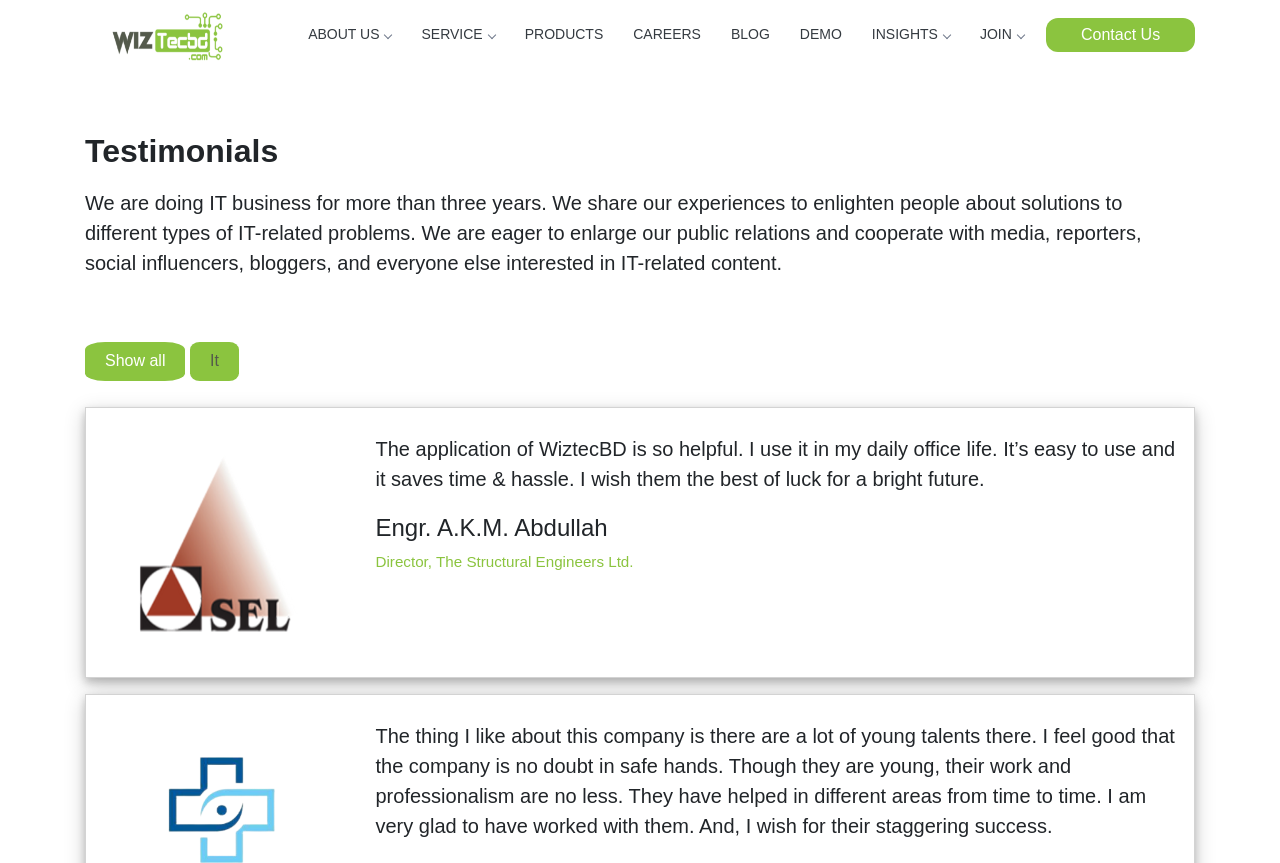Please identify the bounding box coordinates of the clickable area that will allow you to execute the instruction: "Click on SERVICE".

[0.318, 0.0, 0.398, 0.081]